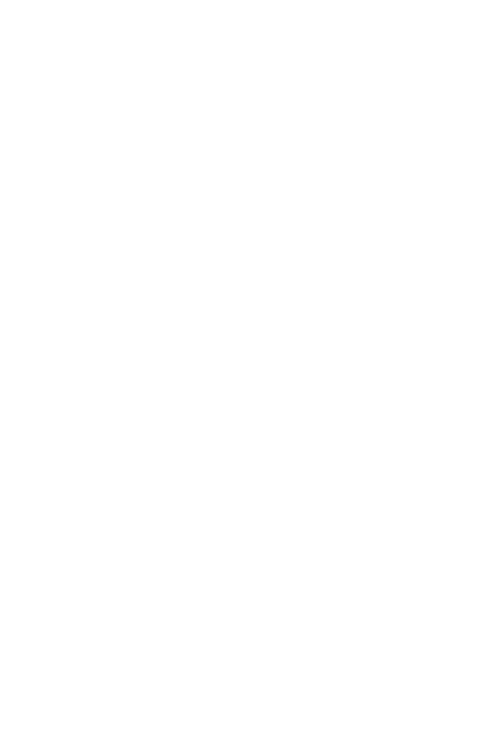Use the information in the screenshot to answer the question comprehensively: What is the purpose of the heat transfer label?

The caption states that the shirt is highlighted with a heat transfer label for tag-free comfort, indicating that the label is designed to provide comfort by eliminating the need for a traditional tag.